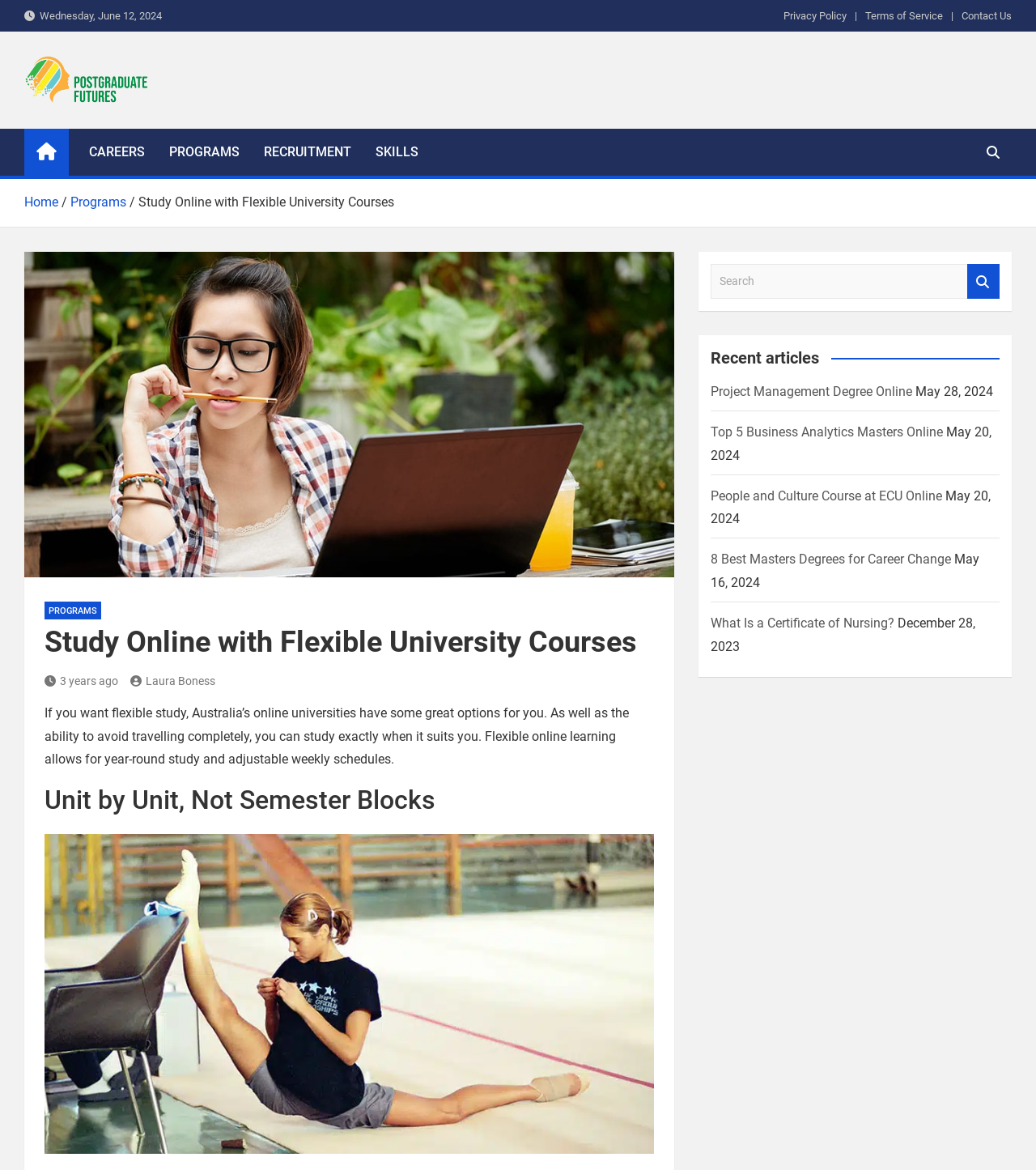Please provide the bounding box coordinates for the element that needs to be clicked to perform the following instruction: "Click the 'Postgraduate Futures' link". The coordinates should be given as four float numbers between 0 and 1, i.e., [left, top, right, bottom].

[0.023, 0.052, 0.144, 0.069]